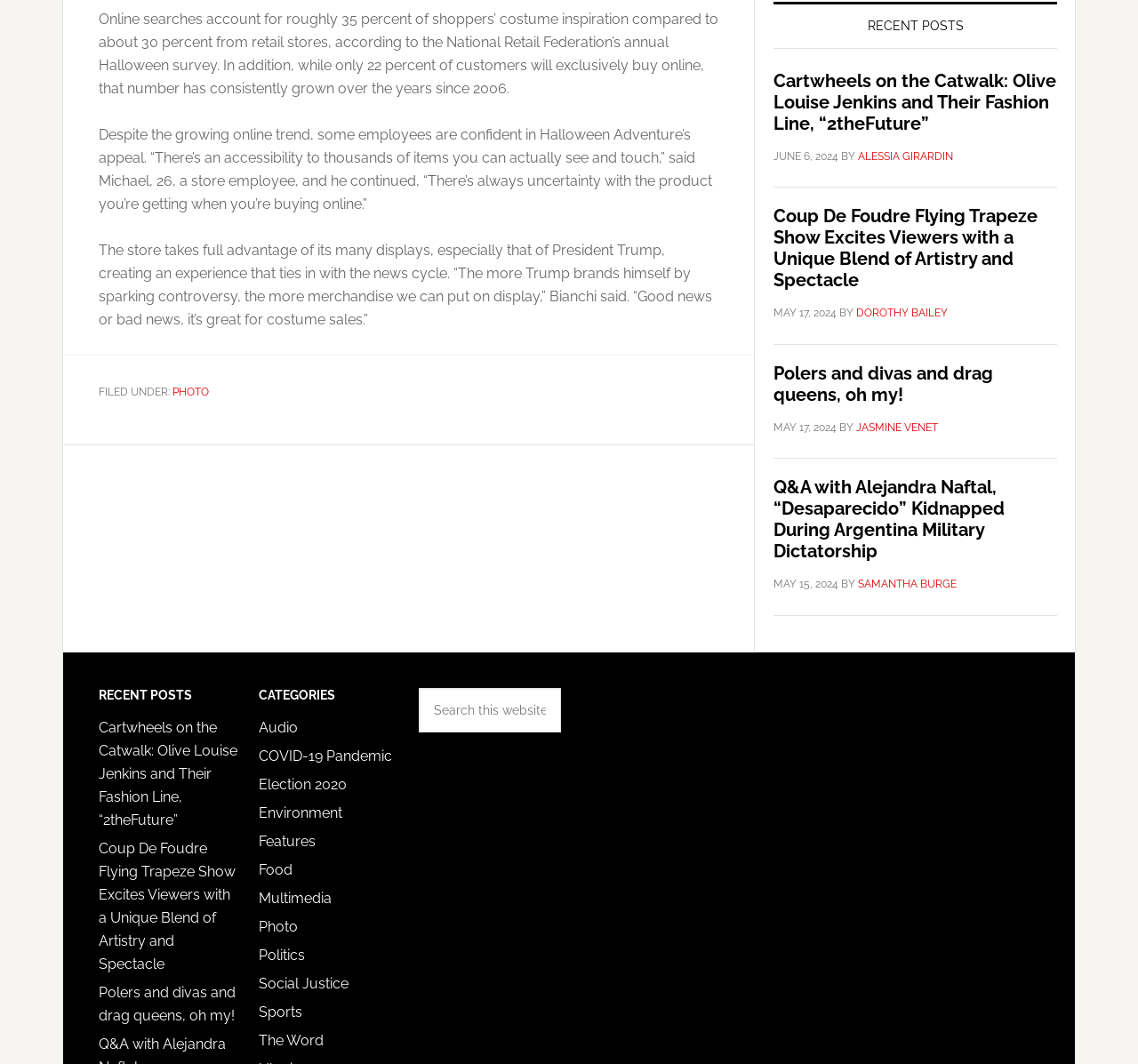Identify the bounding box coordinates of the area that should be clicked in order to complete the given instruction: "Click on the 'Q&A with Alejandra Naftal, “Desaparecido” Kidnapped During Argentina Military Dictatorship' article". The bounding box coordinates should be four float numbers between 0 and 1, i.e., [left, top, right, bottom].

[0.68, 0.448, 0.929, 0.579]